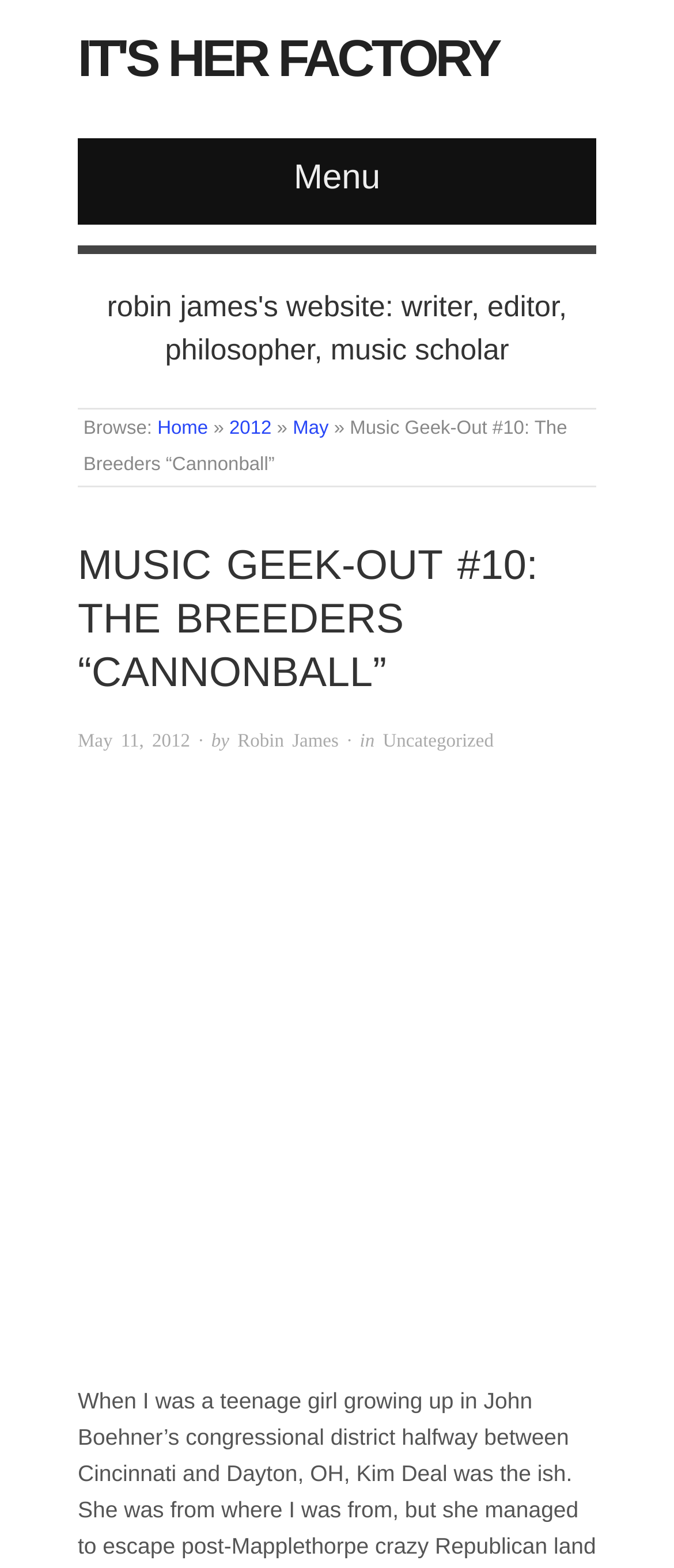Give the bounding box coordinates for this UI element: "May". The coordinates should be four float numbers between 0 and 1, arranged as [left, top, right, bottom].

[0.434, 0.266, 0.488, 0.28]